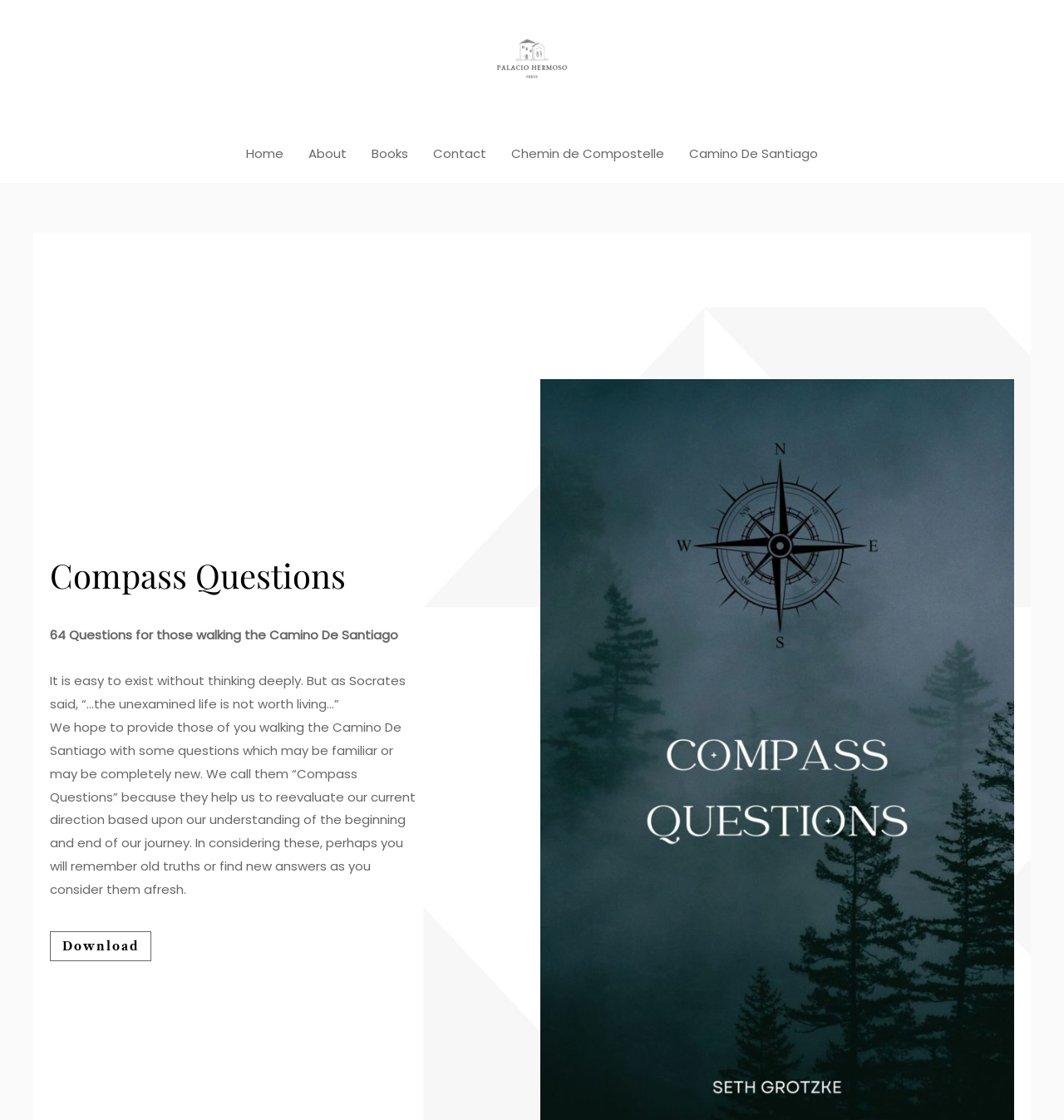How many paragraphs of text are there in the 'Compass Questions' section?
Please provide a single word or phrase in response based on the screenshot.

3